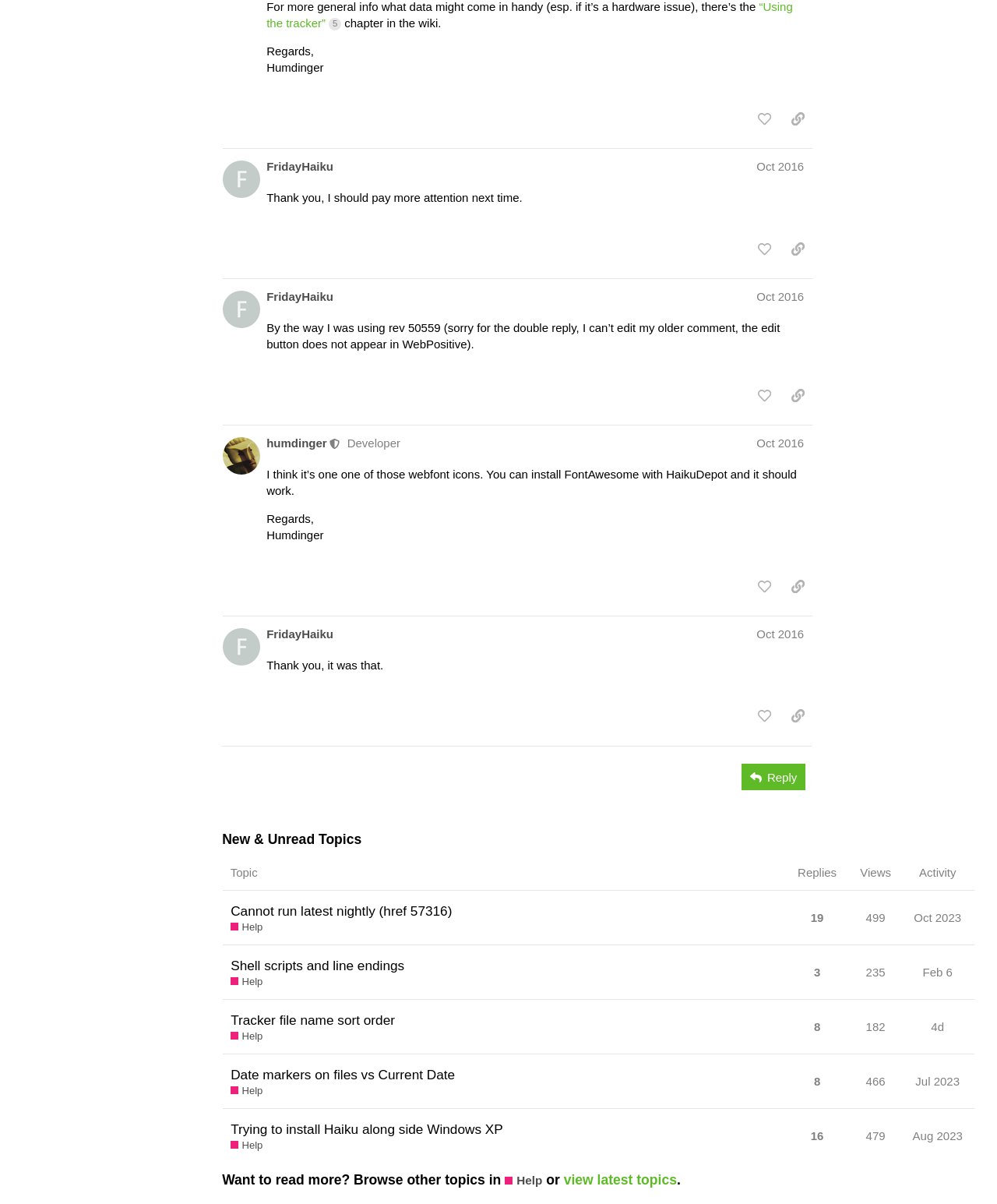Find the bounding box coordinates of the element to click in order to complete this instruction: "like this post". The bounding box coordinates must be four float numbers between 0 and 1, denoted as [left, top, right, bottom].

[0.752, 0.088, 0.781, 0.11]